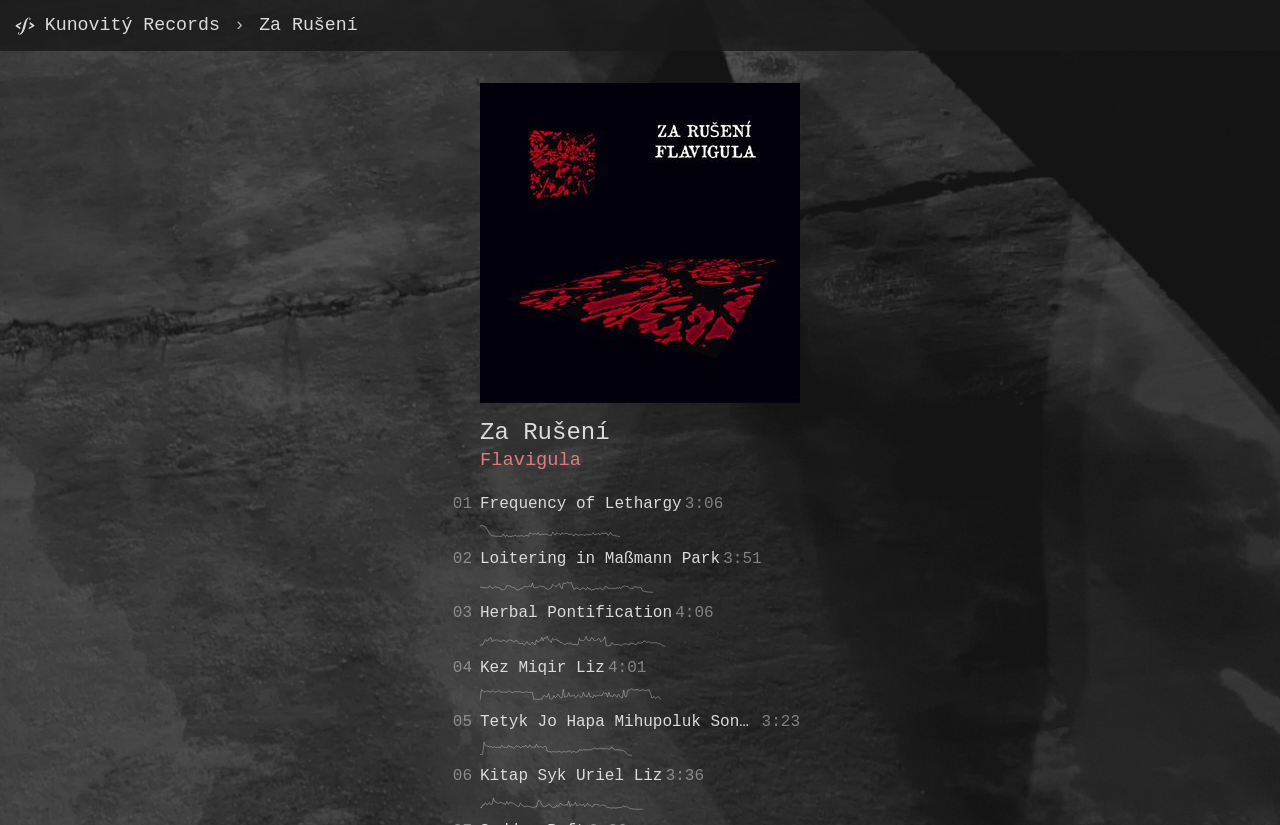Please determine the bounding box coordinates for the element that should be clicked to follow these instructions: "Click on Faircamp link".

[0.004, 0.007, 0.035, 0.055]